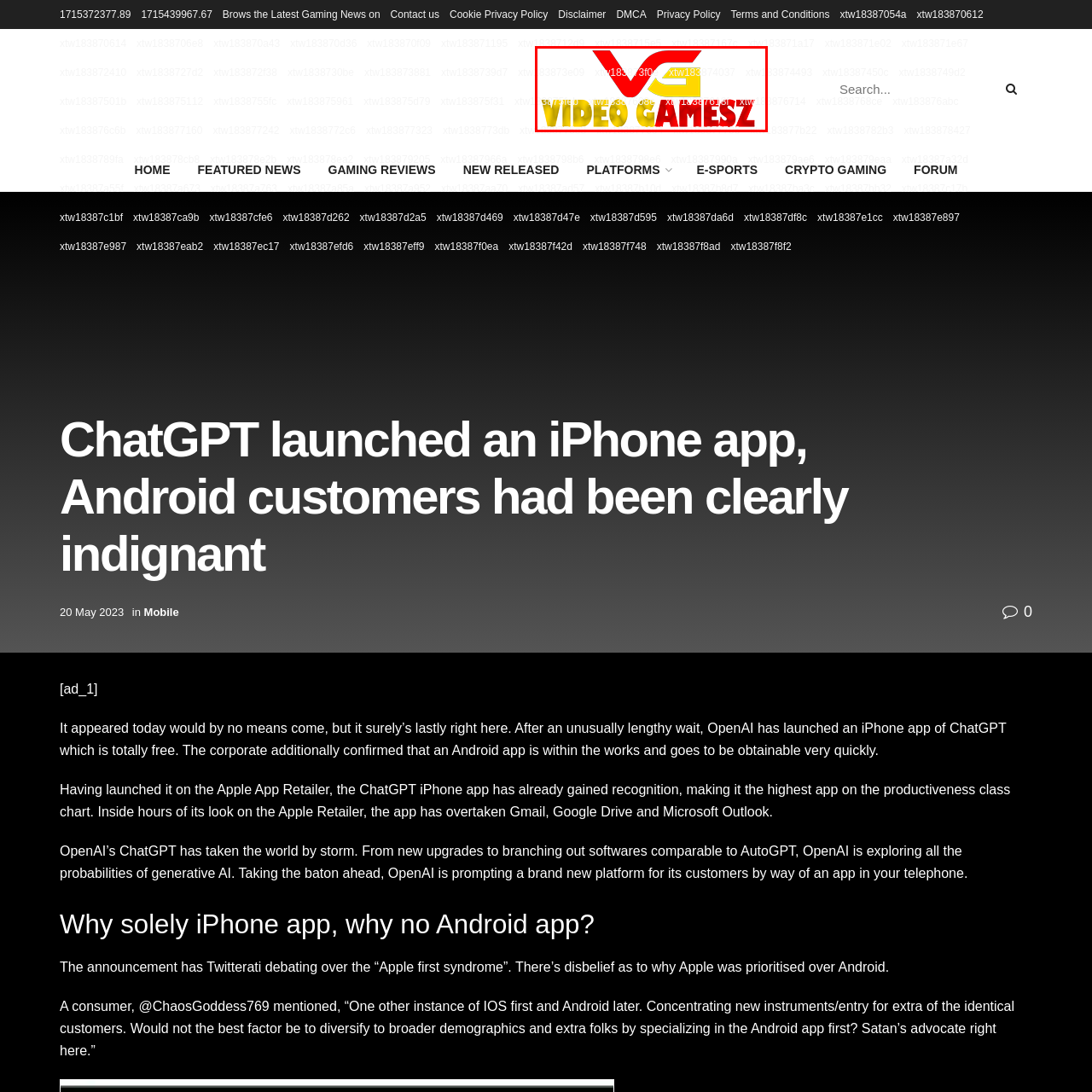Inspect the image bordered in red and answer the following question in detail, drawing on the visual content observed in the image:
What is the tone of the overall design?

The caption describes the overall design as emphasizing a playful yet professional tone, which implies that the design aims to convey a sense of fun and approachability while still maintaining a level of professionalism and sophistication.